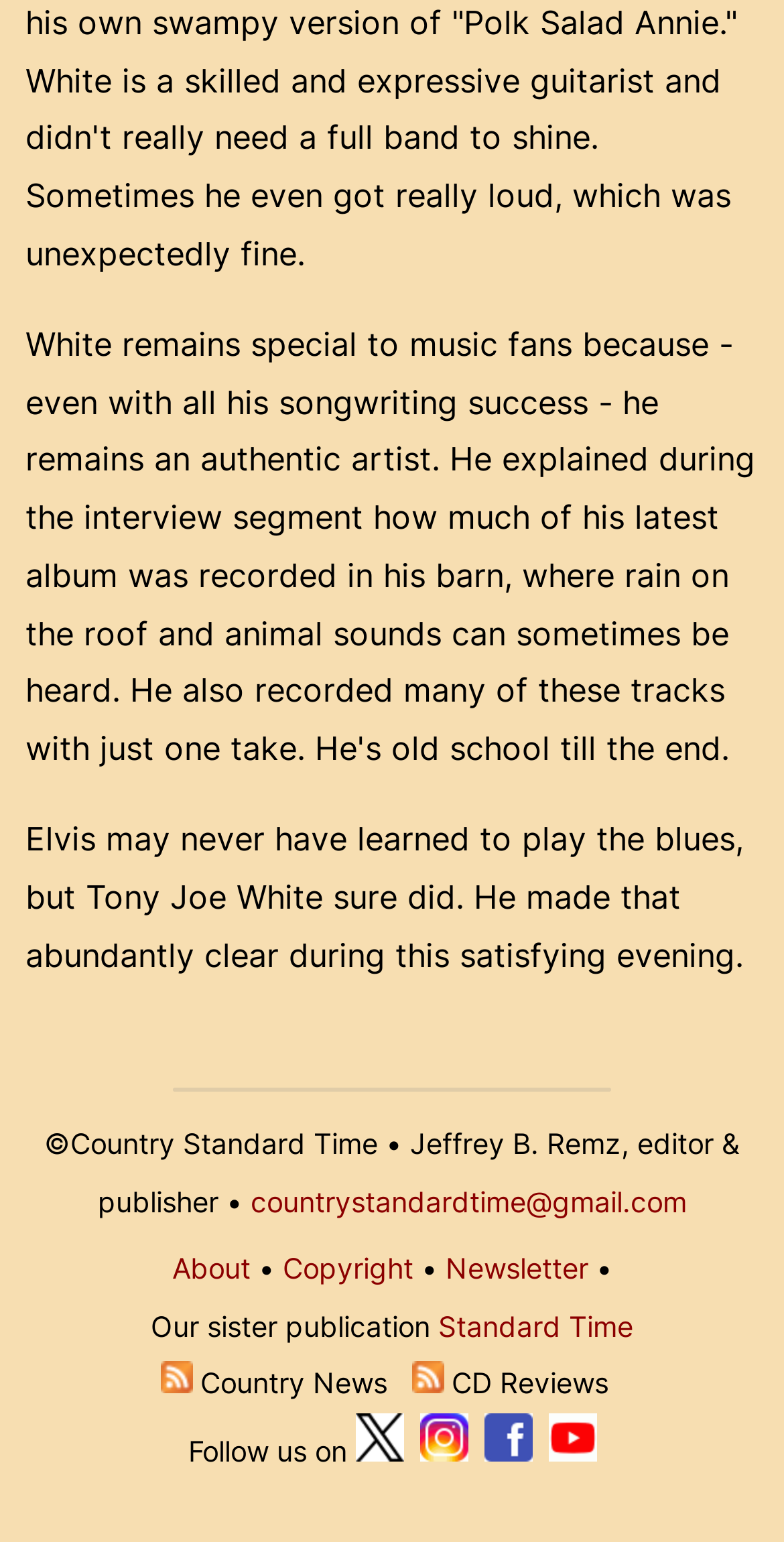Specify the bounding box coordinates for the region that must be clicked to perform the given instruction: "Check the Copyright page".

[0.36, 0.811, 0.527, 0.833]